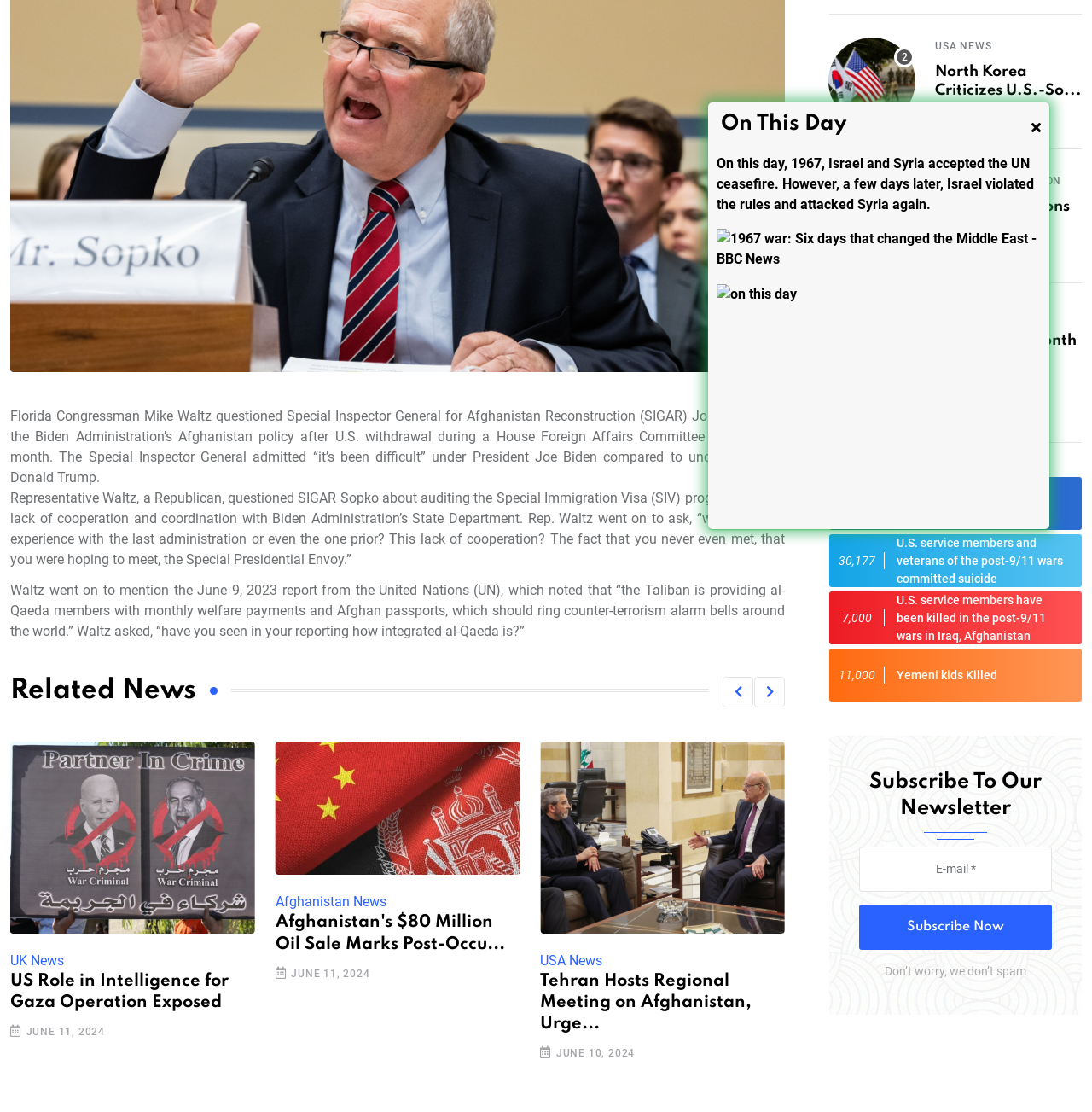Given the description: "11,000 Yemeni kids Killed", determine the bounding box coordinates of the UI element. The coordinates should be formatted as four float numbers between 0 and 1, [left, top, right, bottom].

[0.759, 0.583, 0.991, 0.631]